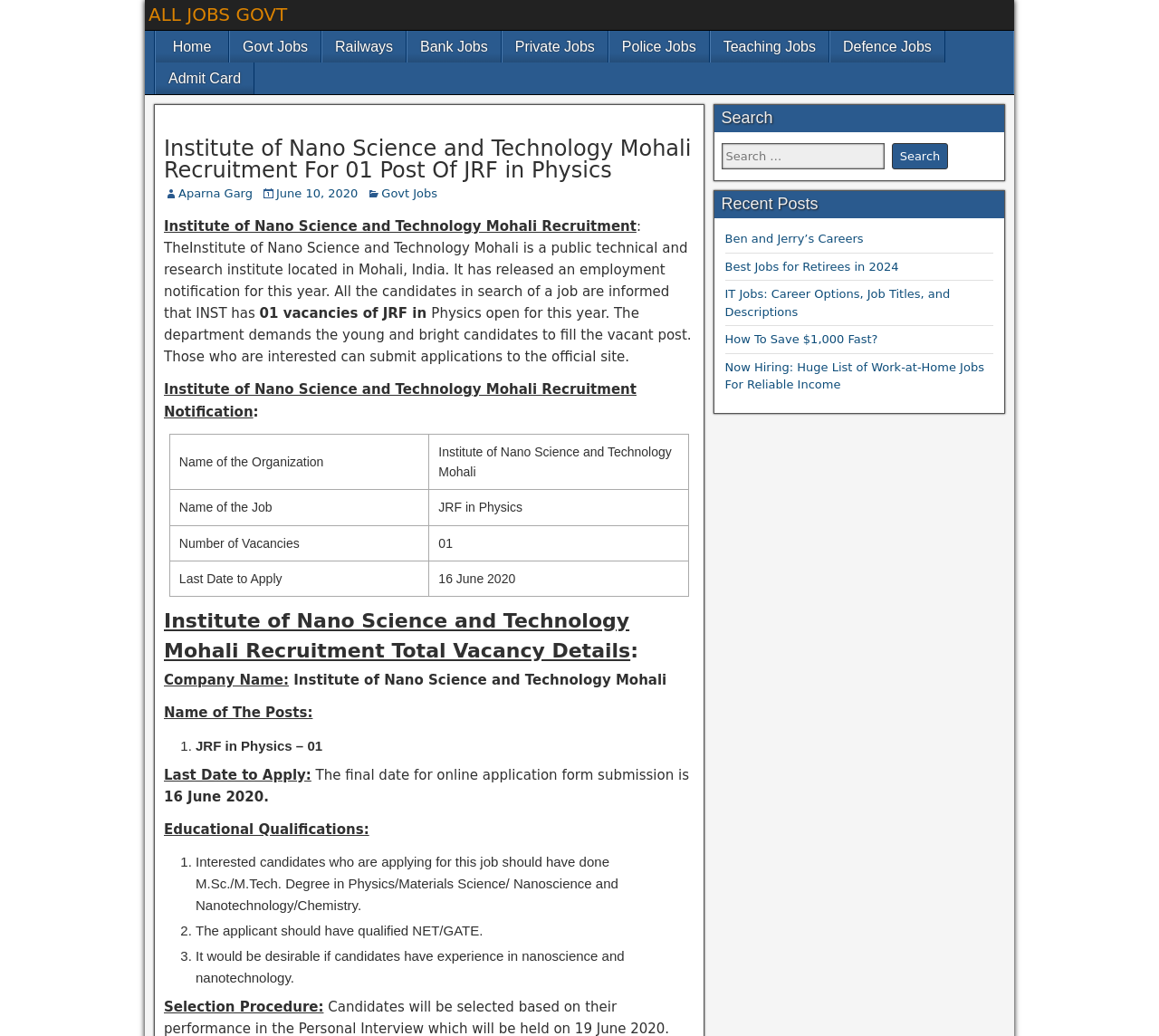Provide the bounding box coordinates of the HTML element described as: "Railways". The bounding box coordinates should be four float numbers between 0 and 1, i.e., [left, top, right, bottom].

[0.278, 0.03, 0.35, 0.06]